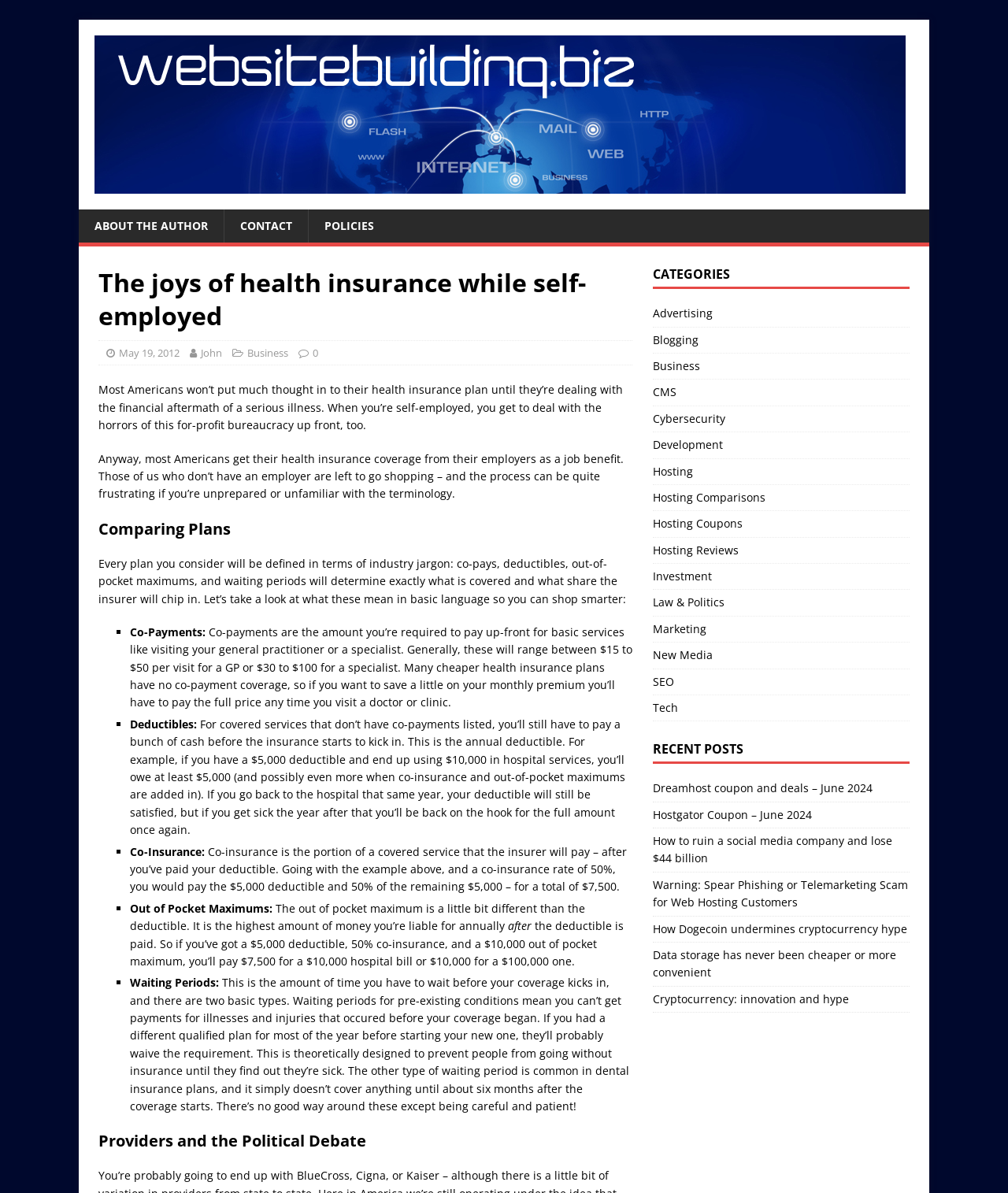Please determine the bounding box coordinates of the area that needs to be clicked to complete this task: 'Click the 'CATEGORIES' heading'. The coordinates must be four float numbers between 0 and 1, formatted as [left, top, right, bottom].

[0.647, 0.223, 0.902, 0.242]